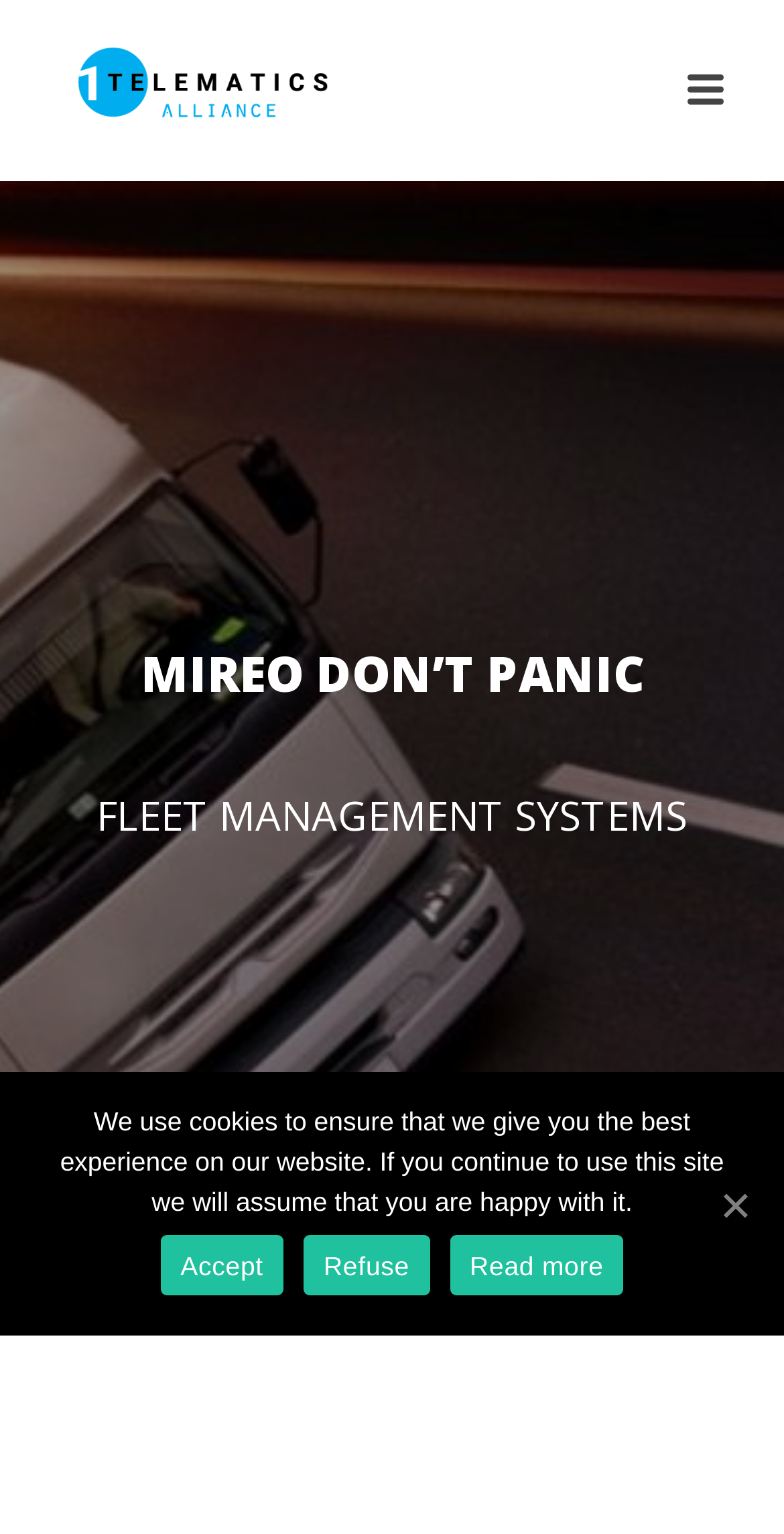Provide a thorough description of the webpage you see.

The webpage is about Mireo Fleet Management Solutions, with a prominent image of the company's logo at the top left corner. Below the logo, there are two headings: "MIREO DON'T PANIC" and "FLEET MANAGEMENT SYSTEMS", which are centered and take up most of the width of the page. 

At the bottom of the page, there is a banner with a "Cookie Notice" that spans the entire width of the page. The notice informs users that the website uses cookies to ensure the best experience, and provides options to "Accept", "Refuse", or "Read more" about the cookie policy. There is a duplicate "Accept" link at the bottom right corner of the banner.